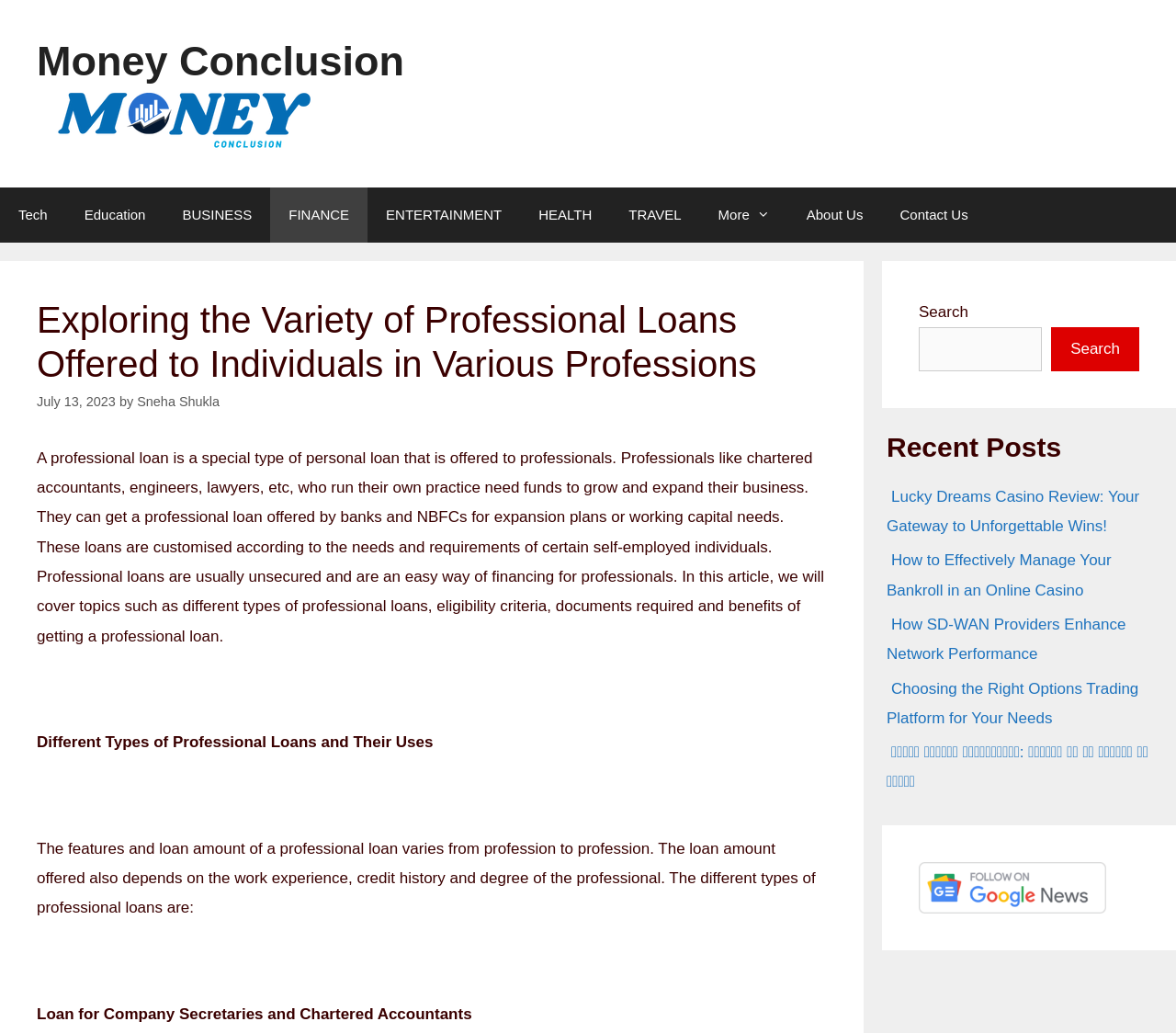Find the bounding box coordinates for the area that must be clicked to perform this action: "Click on the 'Money Conclusion' link".

[0.031, 0.036, 0.344, 0.082]